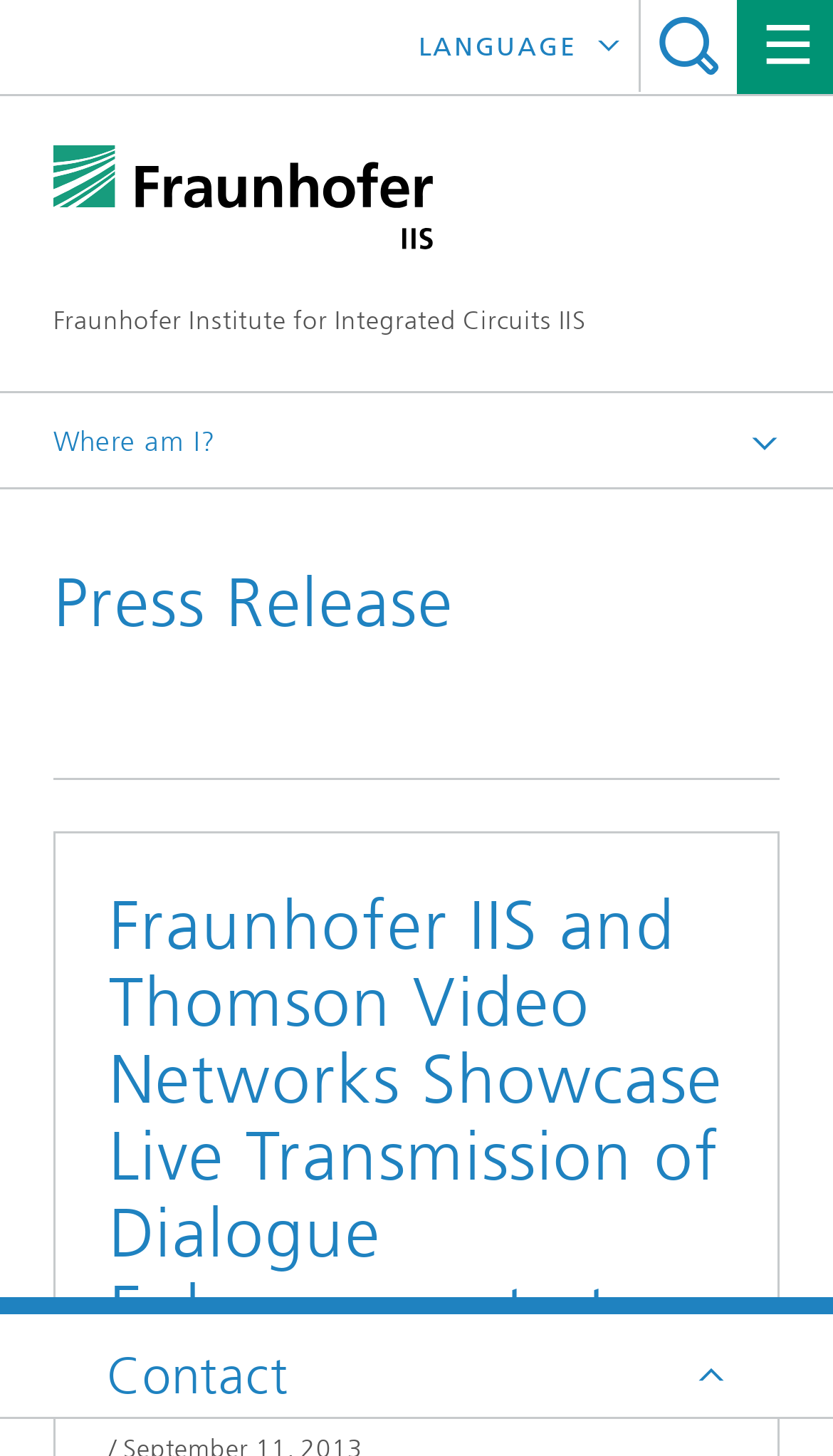Locate the bounding box coordinates of the area that needs to be clicked to fulfill the following instruction: "go to the page of link 1610". The coordinates should be in the format of four float numbers between 0 and 1, namely [left, top, right, bottom].

None